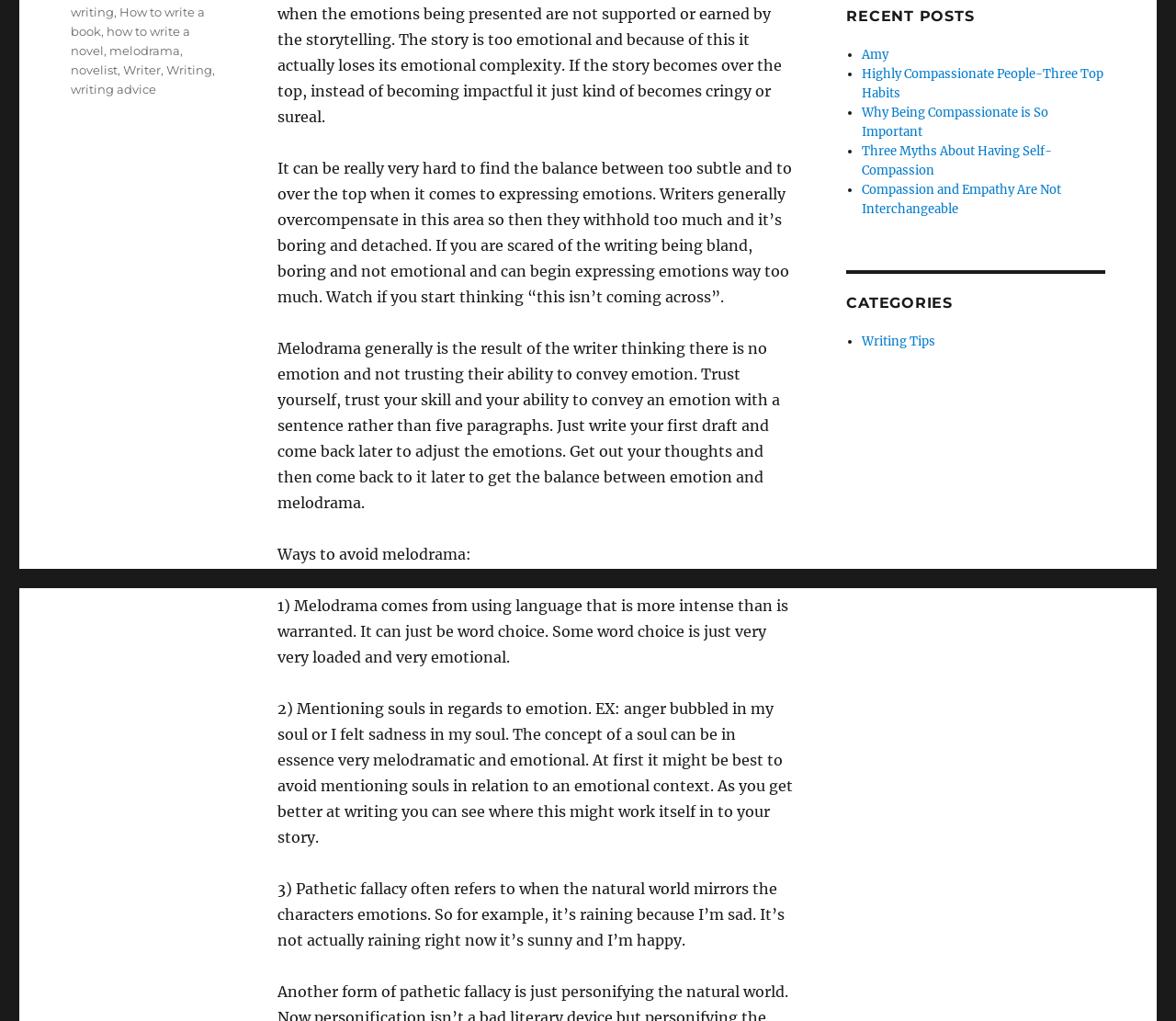Find the bounding box coordinates for the element described here: "novelist".

[0.06, 0.061, 0.1, 0.076]